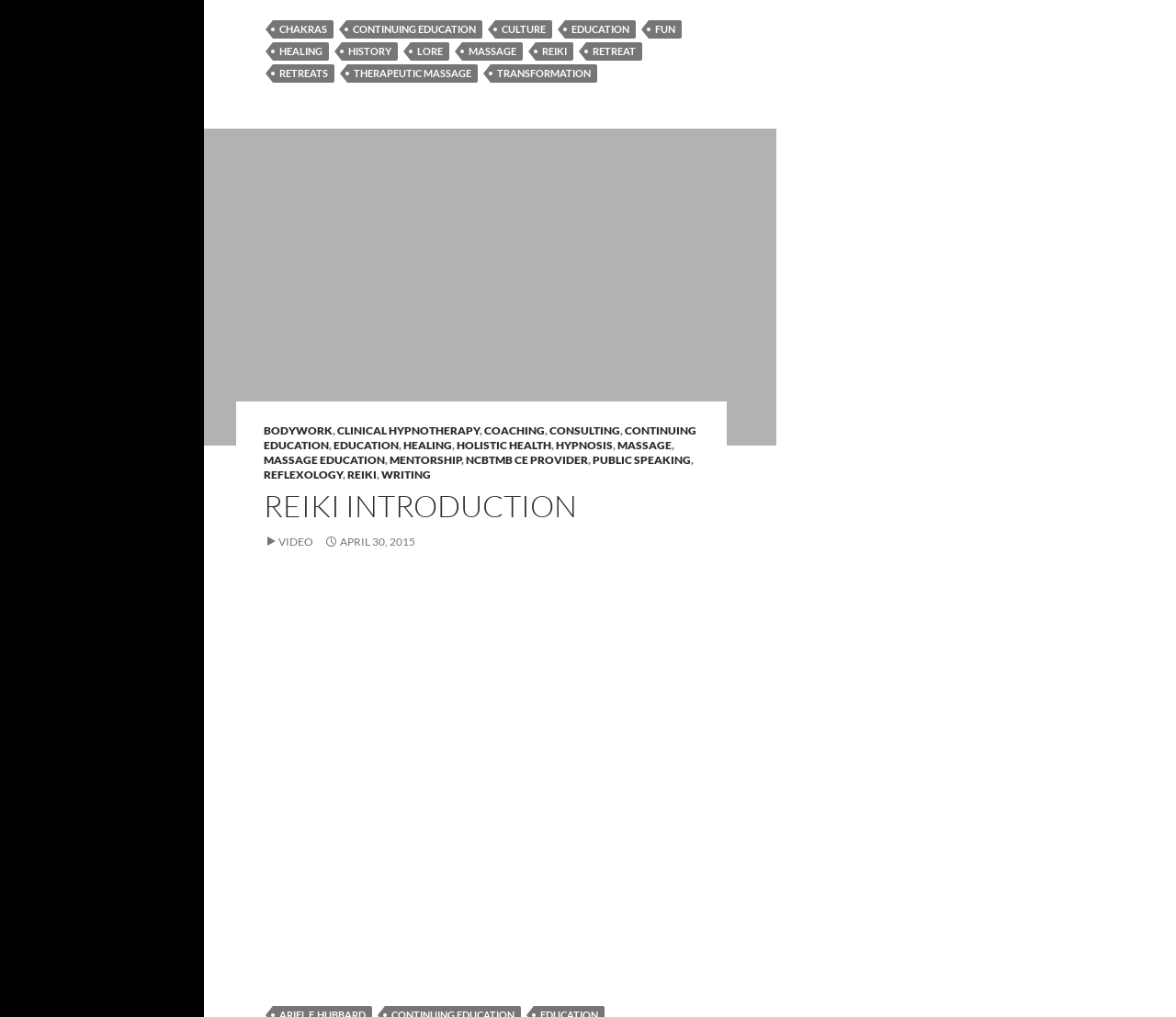Identify the bounding box coordinates necessary to click and complete the given instruction: "Click on the 'CHAKRAS' link".

[0.232, 0.02, 0.283, 0.038]